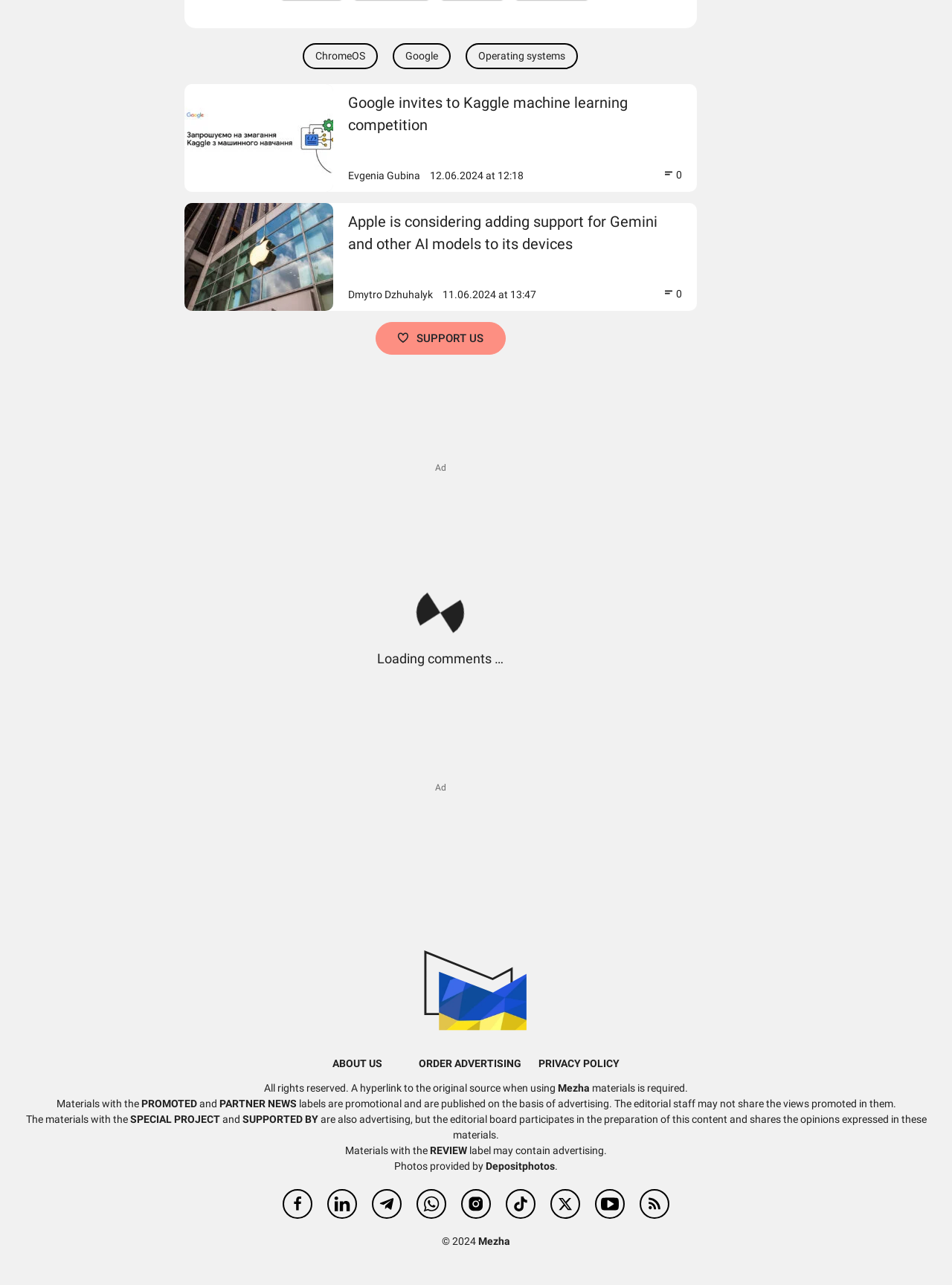What is the topic of the first article?
Craft a detailed and extensive response to the question.

I found the topic of the first article by looking at the link 'Google invites to Kaggle machine learning competition' which is the title of the first article on the page.